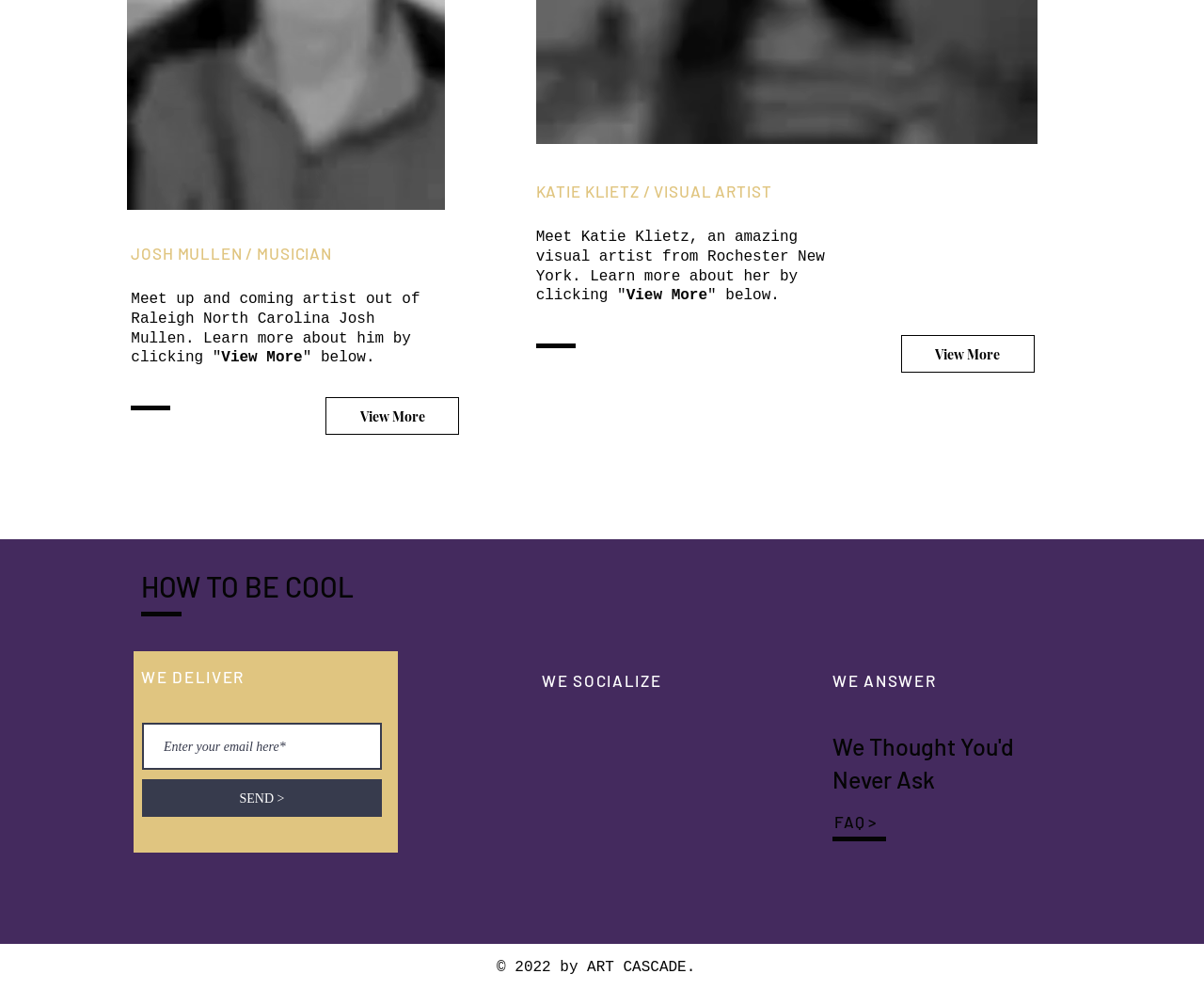Provide the bounding box coordinates of the HTML element this sentence describes: "View More".

[0.271, 0.401, 0.381, 0.439]